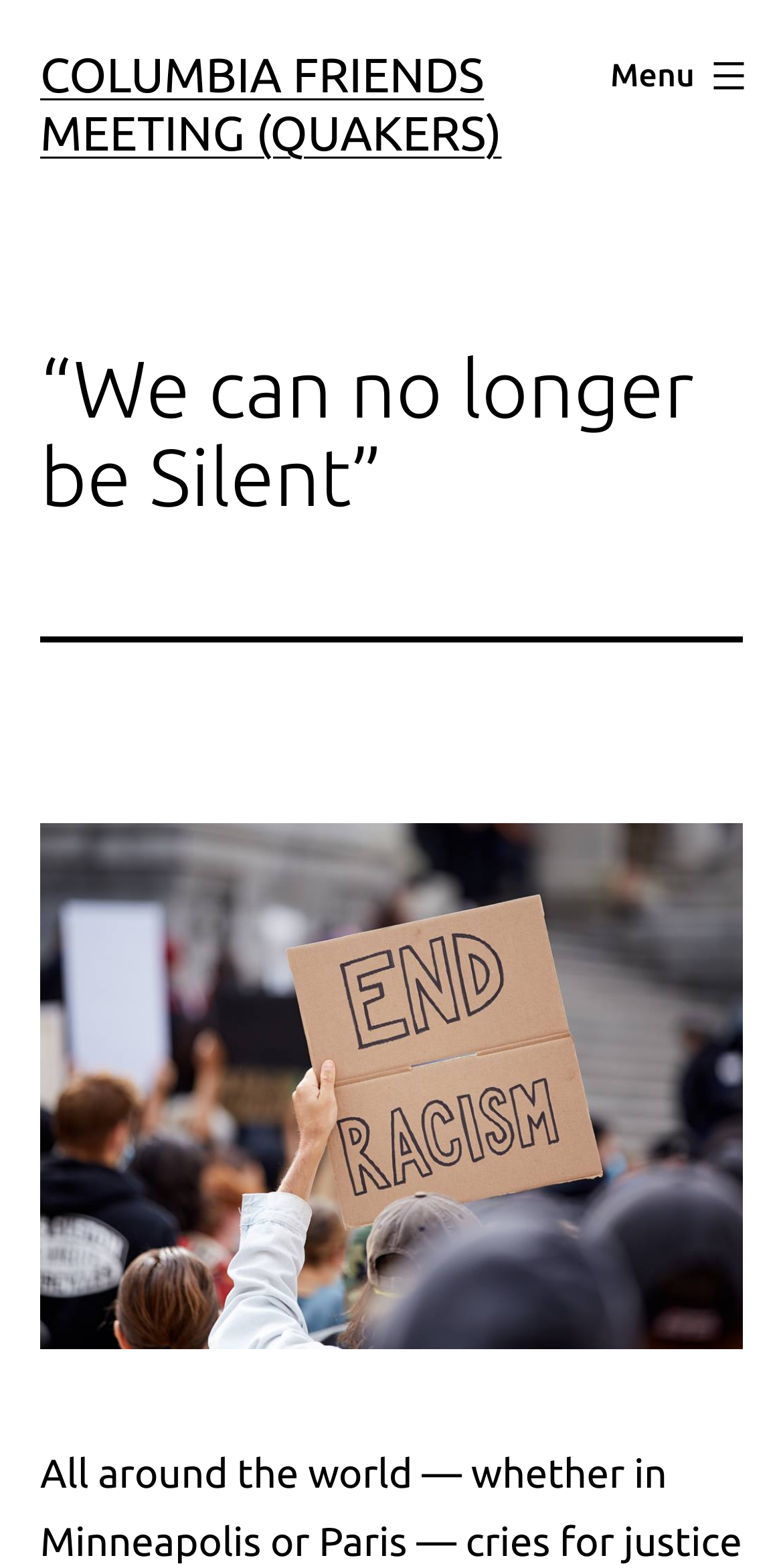Identify the bounding box of the UI element that matches this description: "Columbia Friends Meeting (Quakers)".

[0.051, 0.031, 0.641, 0.102]